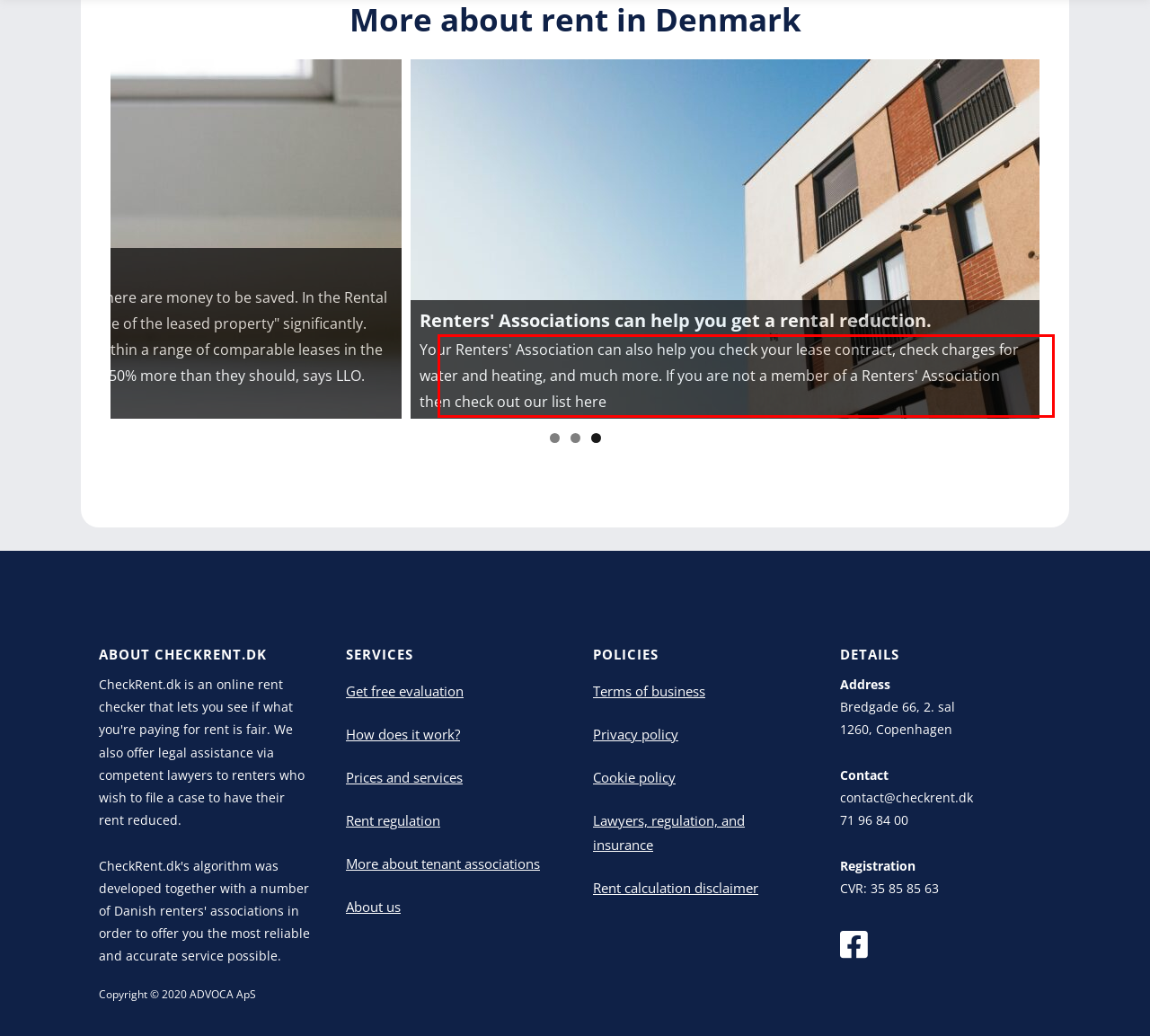Examine the webpage screenshot and use OCR to recognize and output the text within the red bounding box.

Your Renters' Association can also help you check your lease contract, check charges for water and heating, and much more. If you are not a member of a Renters' Association then check out our list here